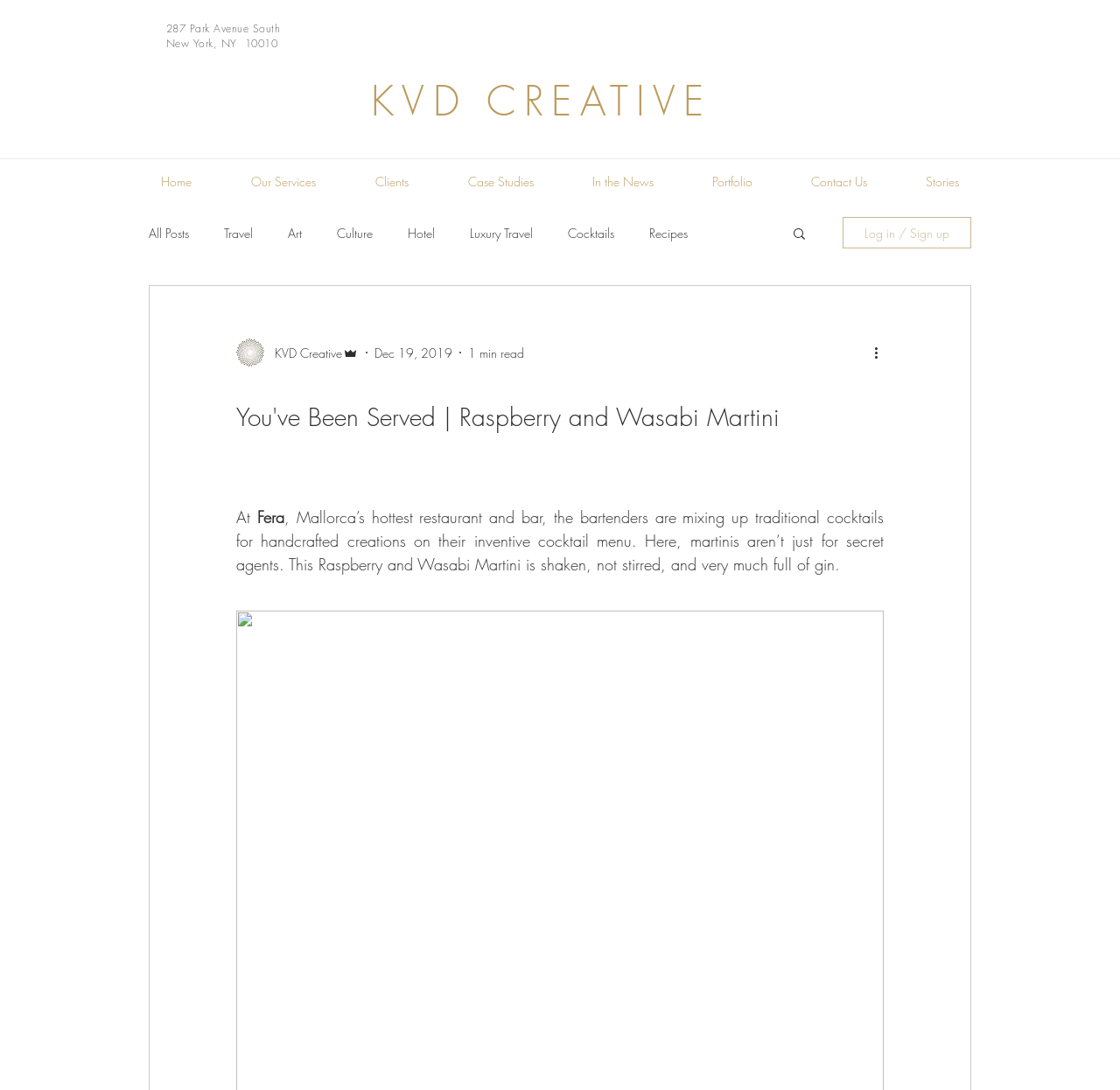Please specify the bounding box coordinates of the area that should be clicked to accomplish the following instruction: "Click on the 'Home' link". The coordinates should consist of four float numbers between 0 and 1, i.e., [left, top, right, bottom].

[0.117, 0.152, 0.198, 0.181]